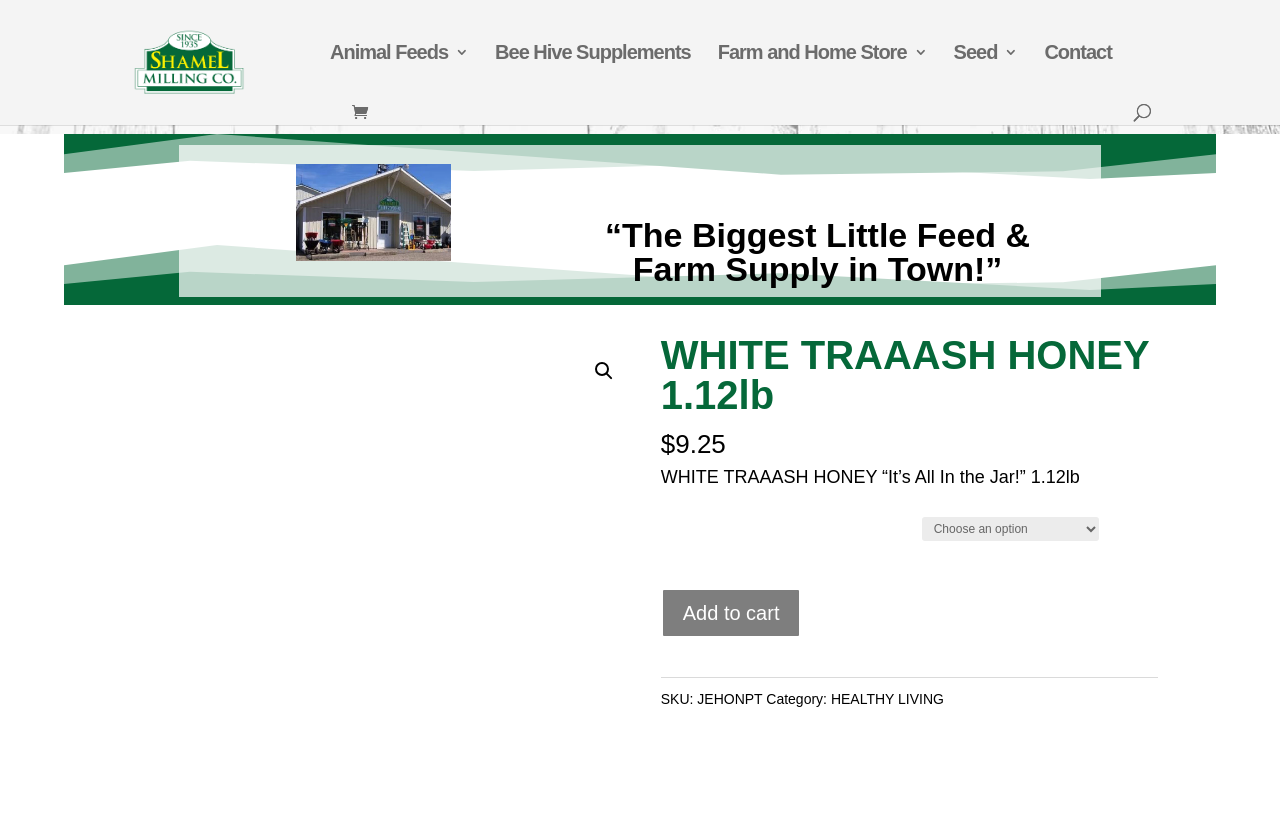Using the provided element description: "Makerspace", determine the bounding box coordinates of the corresponding UI element in the screenshot.

None